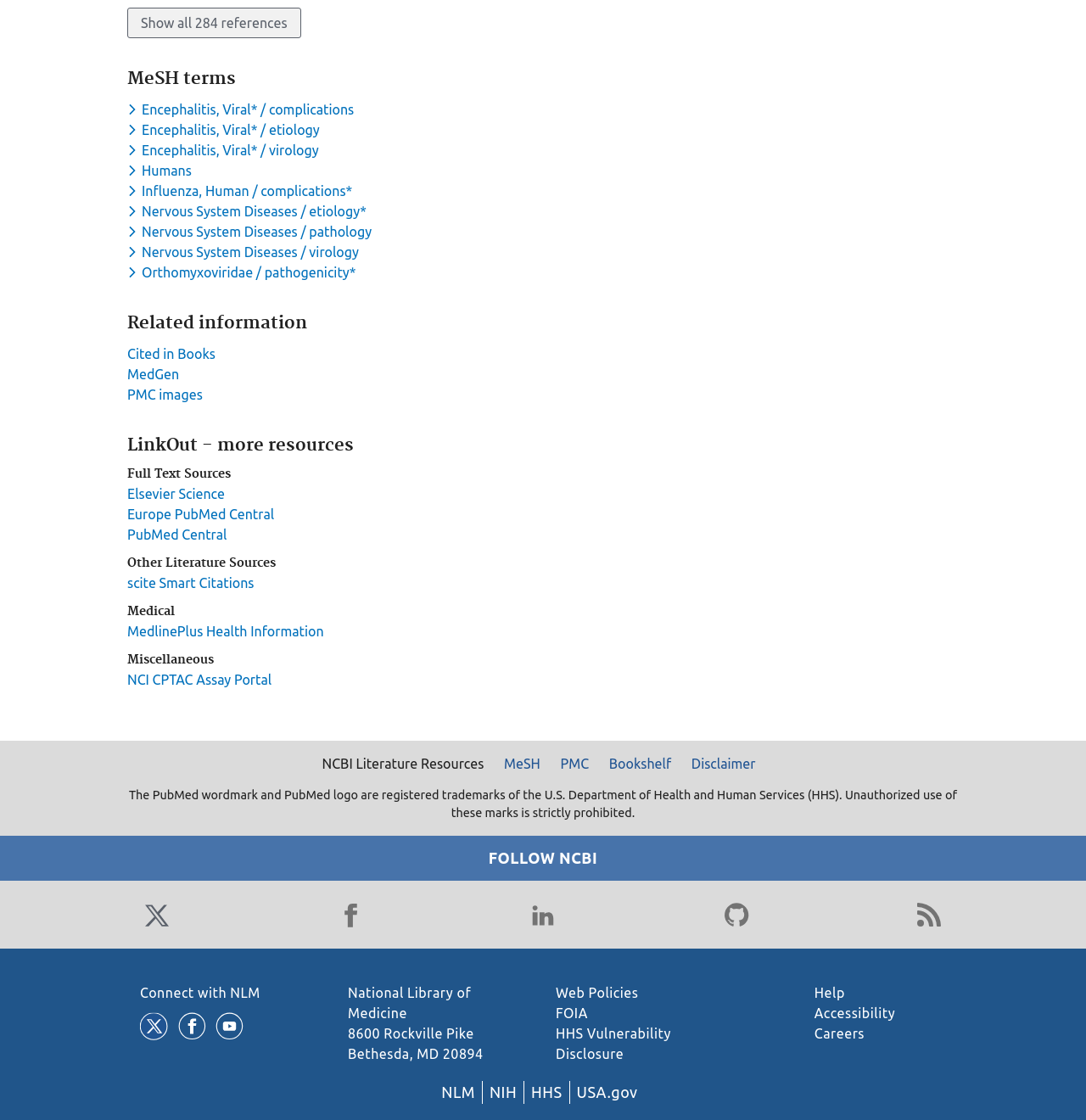Determine the bounding box coordinates for the area you should click to complete the following instruction: "Visit MedlinePlus Health Information".

[0.117, 0.557, 0.298, 0.571]